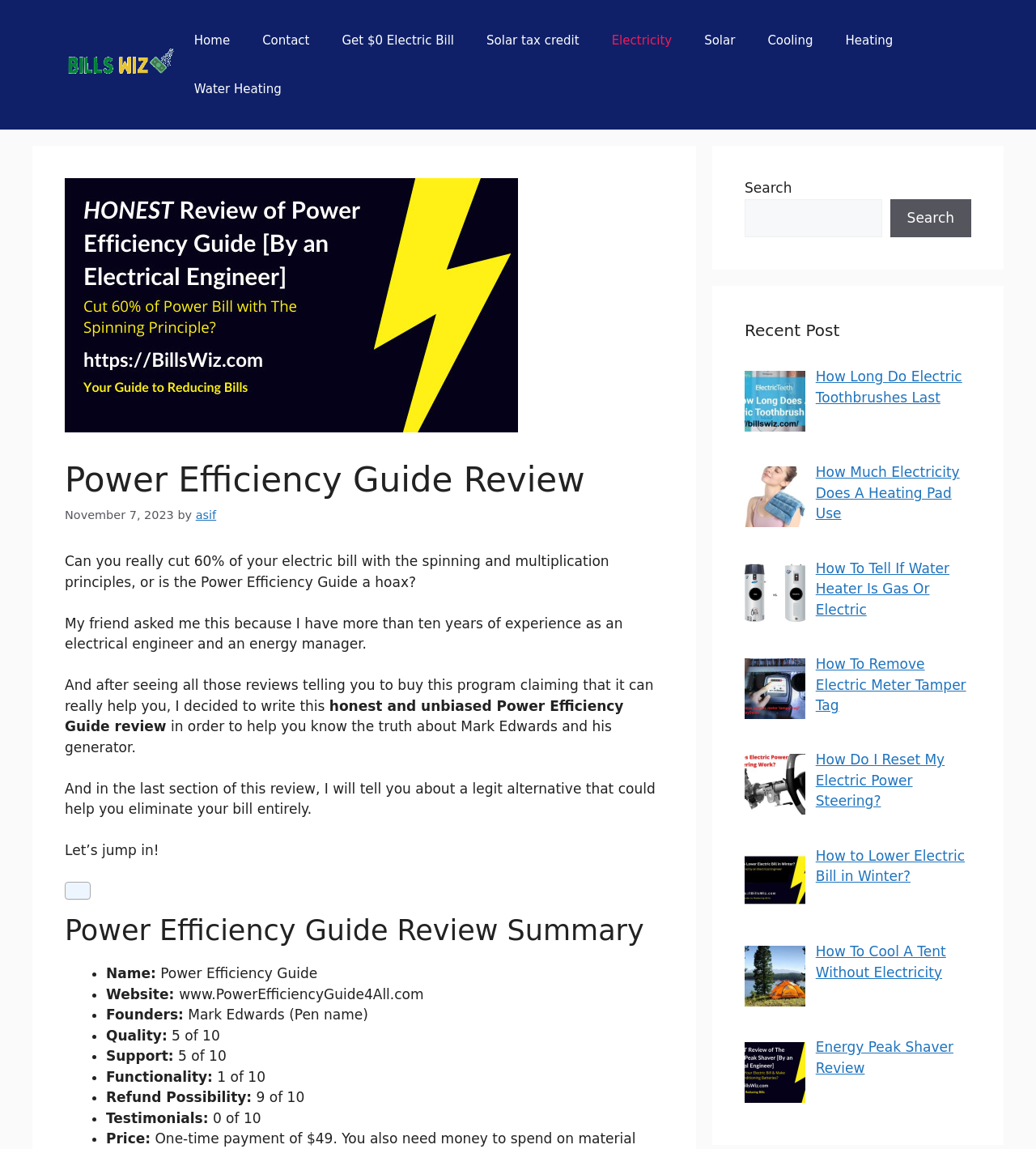Find and specify the bounding box coordinates that correspond to the clickable region for the instruction: "Search for something".

[0.719, 0.173, 0.851, 0.206]